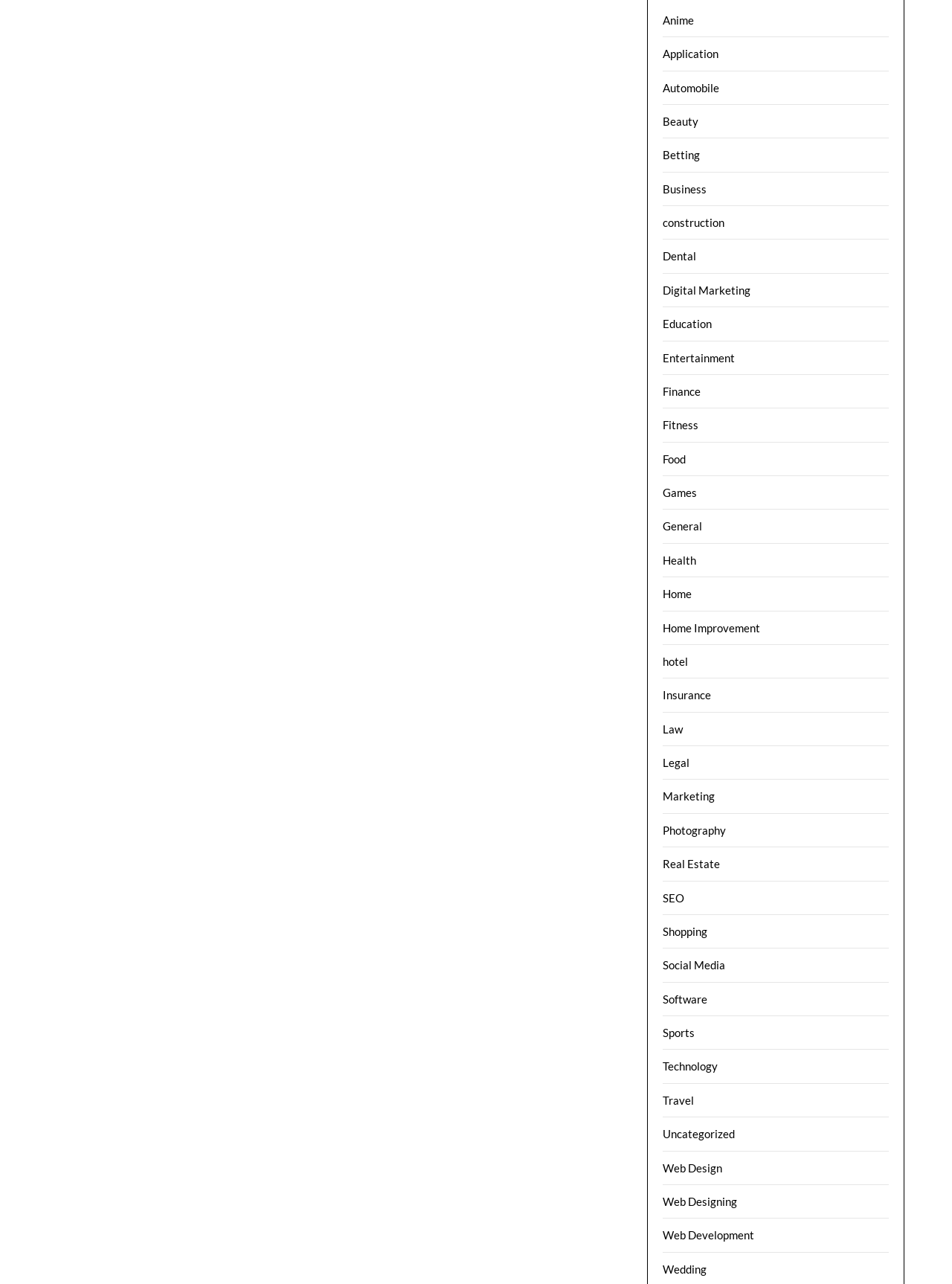Please identify the bounding box coordinates of the element's region that needs to be clicked to fulfill the following instruction: "Explore the Technology category". The bounding box coordinates should consist of four float numbers between 0 and 1, i.e., [left, top, right, bottom].

[0.696, 0.825, 0.754, 0.836]